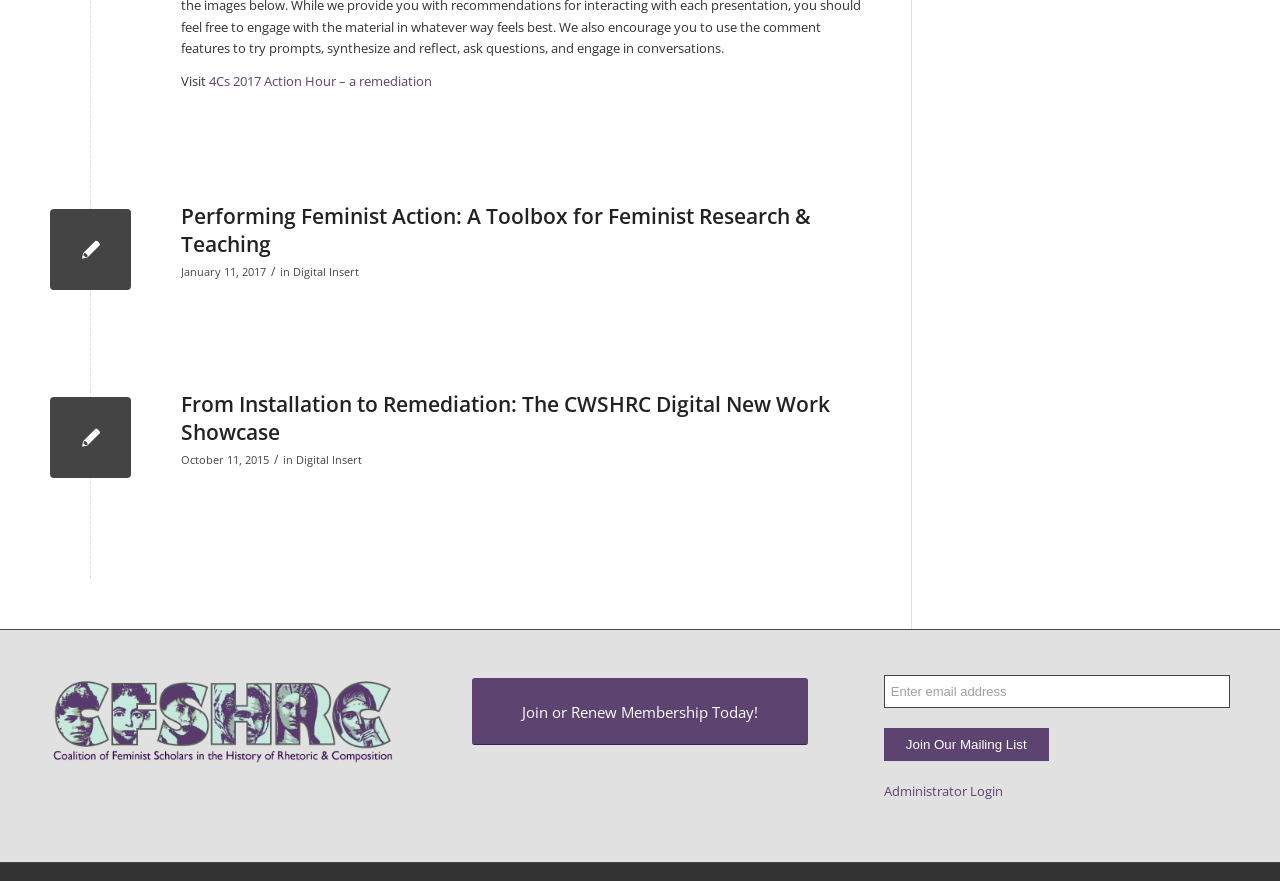Find the bounding box coordinates for the HTML element described in this sentence: "Join or Renew Membership Today!". Provide the coordinates as four float numbers between 0 and 1, in the format [left, top, right, bottom].

[0.369, 0.77, 0.631, 0.846]